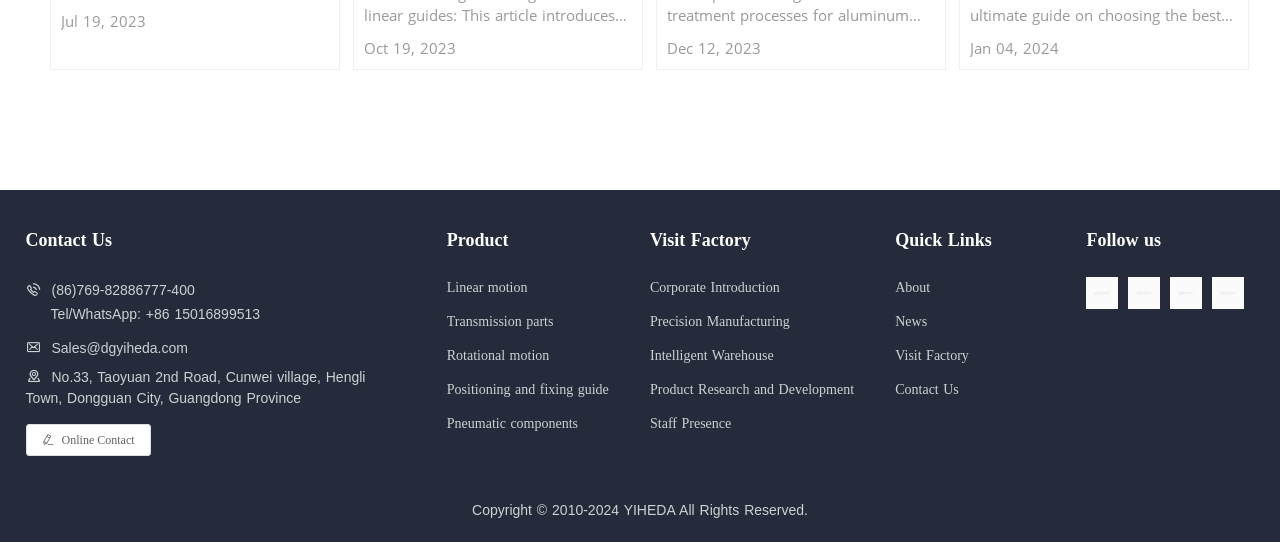Locate the bounding box coordinates of the area you need to click to fulfill this instruction: 'Click Online Contact'. The coordinates must be in the form of four float numbers ranging from 0 to 1: [left, top, right, bottom].

[0.02, 0.794, 0.118, 0.826]